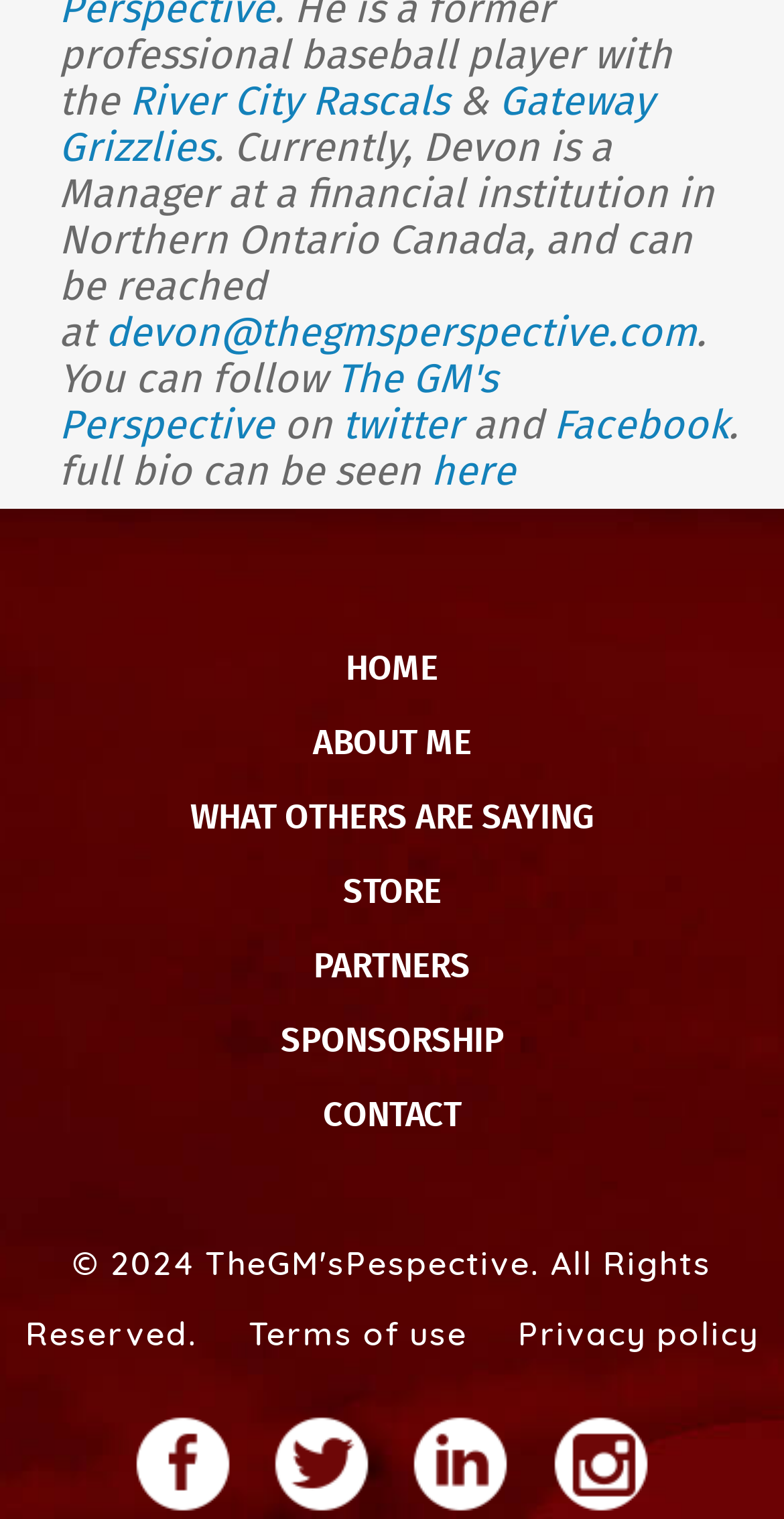What are the main sections of the webpage?
Please answer the question with a single word or phrase, referencing the image.

HOME, ABOUT ME, etc.